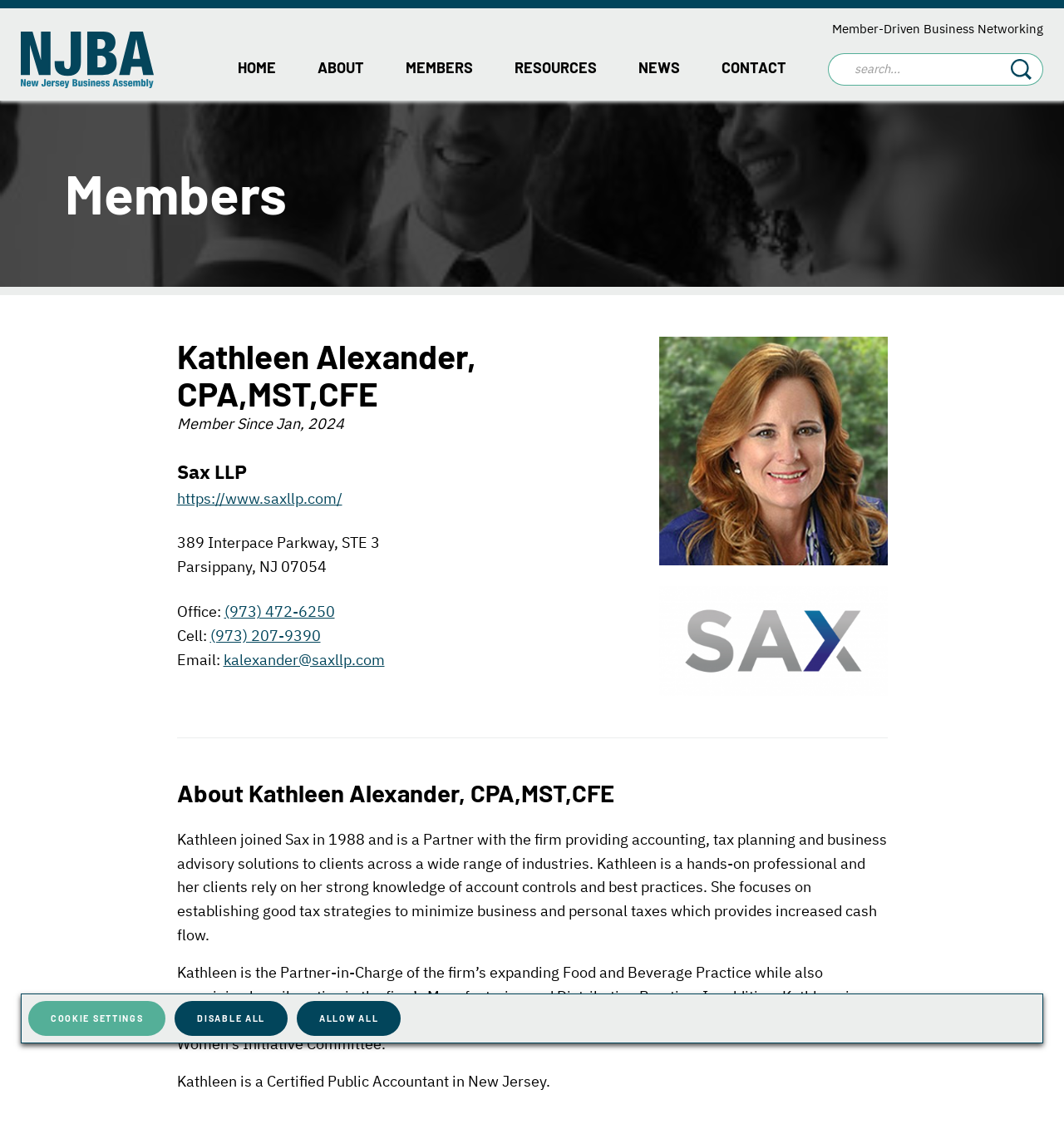Please identify the coordinates of the bounding box for the clickable region that will accomplish this instruction: "Search for something".

[0.778, 0.047, 0.98, 0.075]